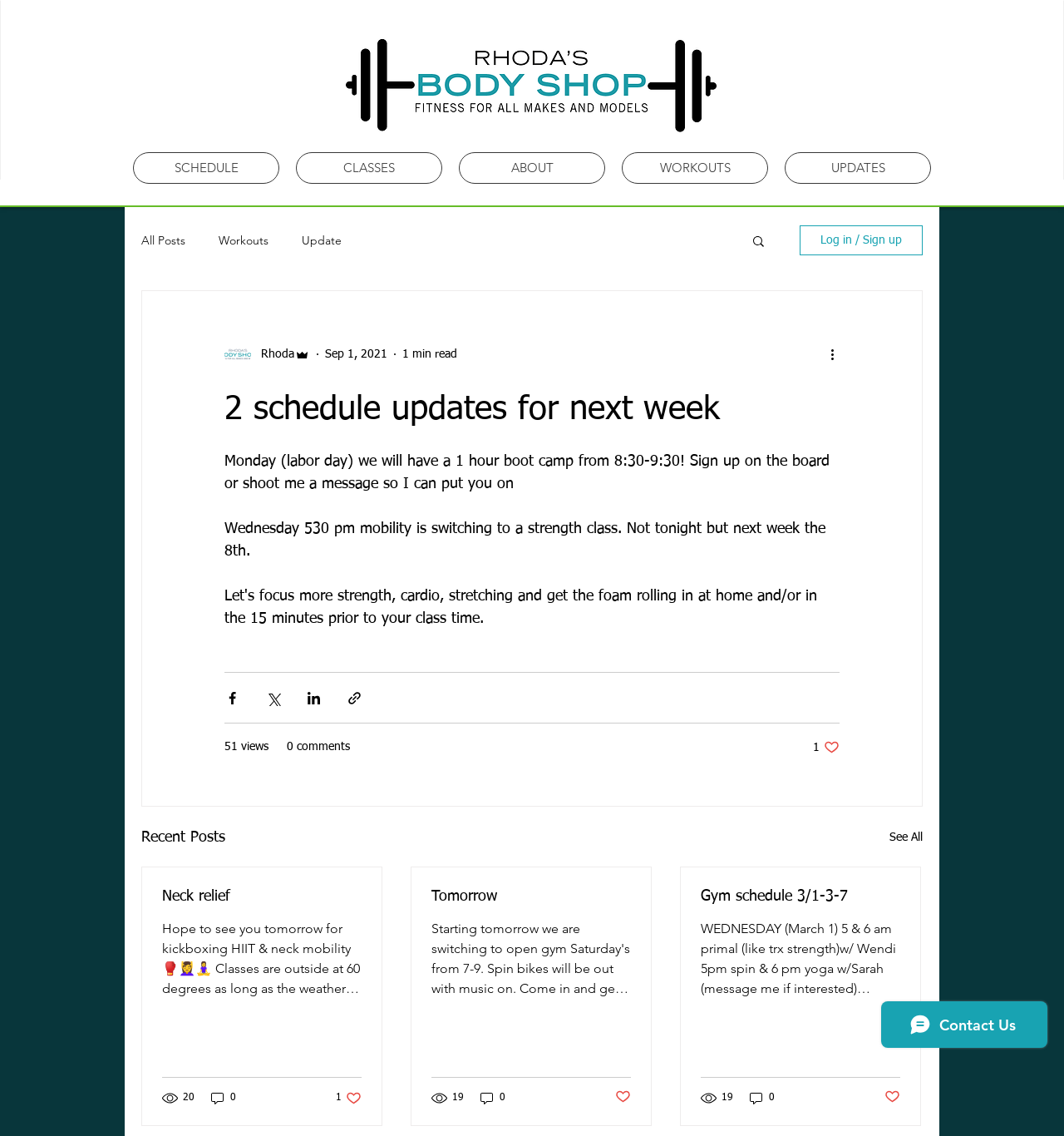Determine the coordinates of the bounding box that should be clicked to complete the instruction: "Click on the 'SCHEDULE' link". The coordinates should be represented by four float numbers between 0 and 1: [left, top, right, bottom].

[0.125, 0.134, 0.262, 0.162]